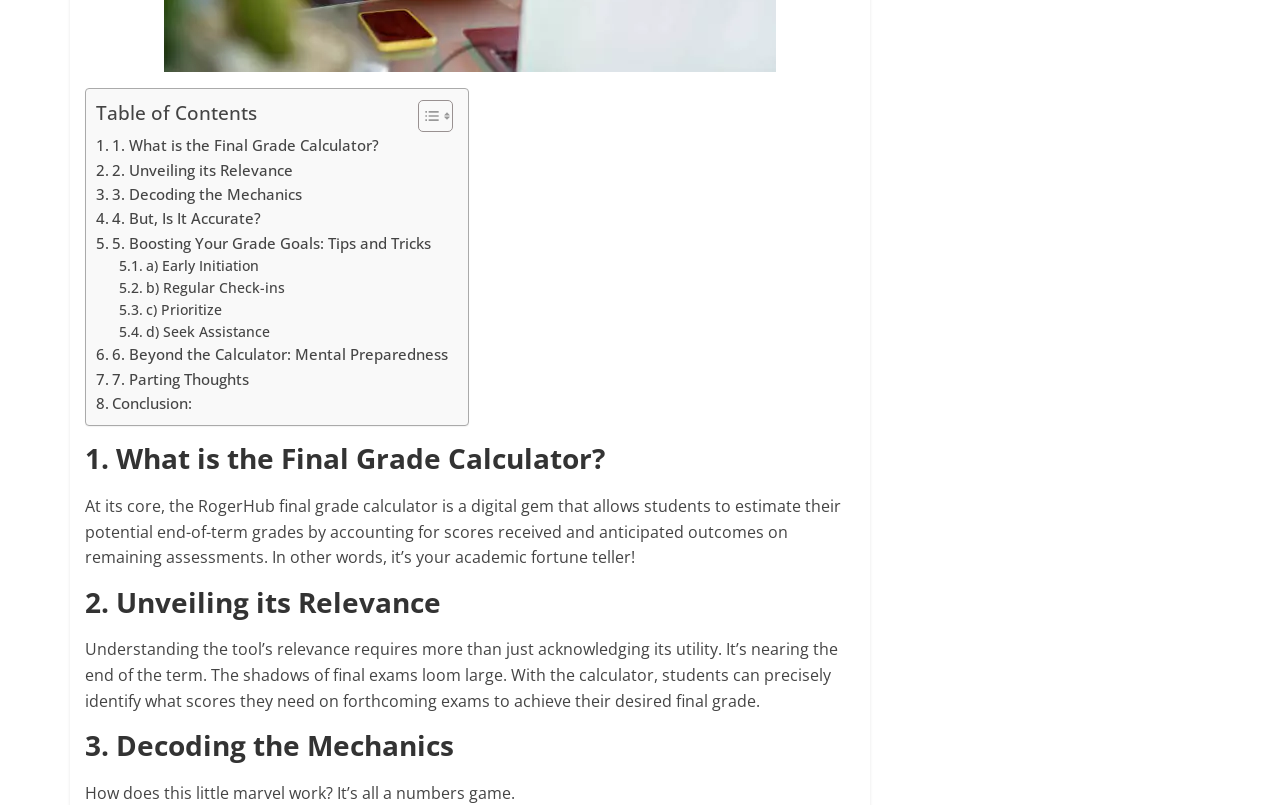Refer to the image and offer a detailed explanation in response to the question: What is the main function of the calculator according to the webpage?

The webpage describes the RogerHub final grade calculator as an 'academic fortune teller' that allows students to estimate their potential end-of-term grades, implying that it provides a predictive function for students' academic performance.